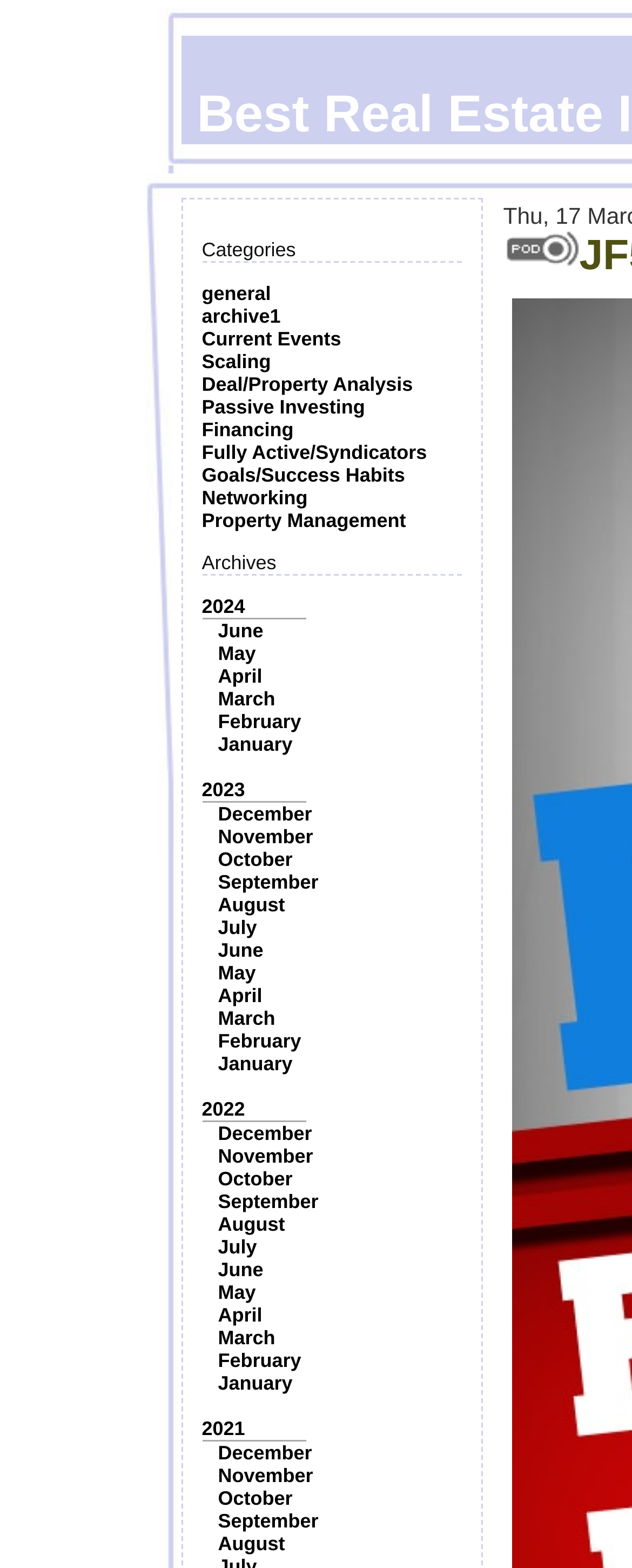Specify the bounding box coordinates of the element's area that should be clicked to execute the given instruction: "View archives from 2024". The coordinates should be four float numbers between 0 and 1, i.e., [left, top, right, bottom].

[0.319, 0.38, 0.388, 0.394]